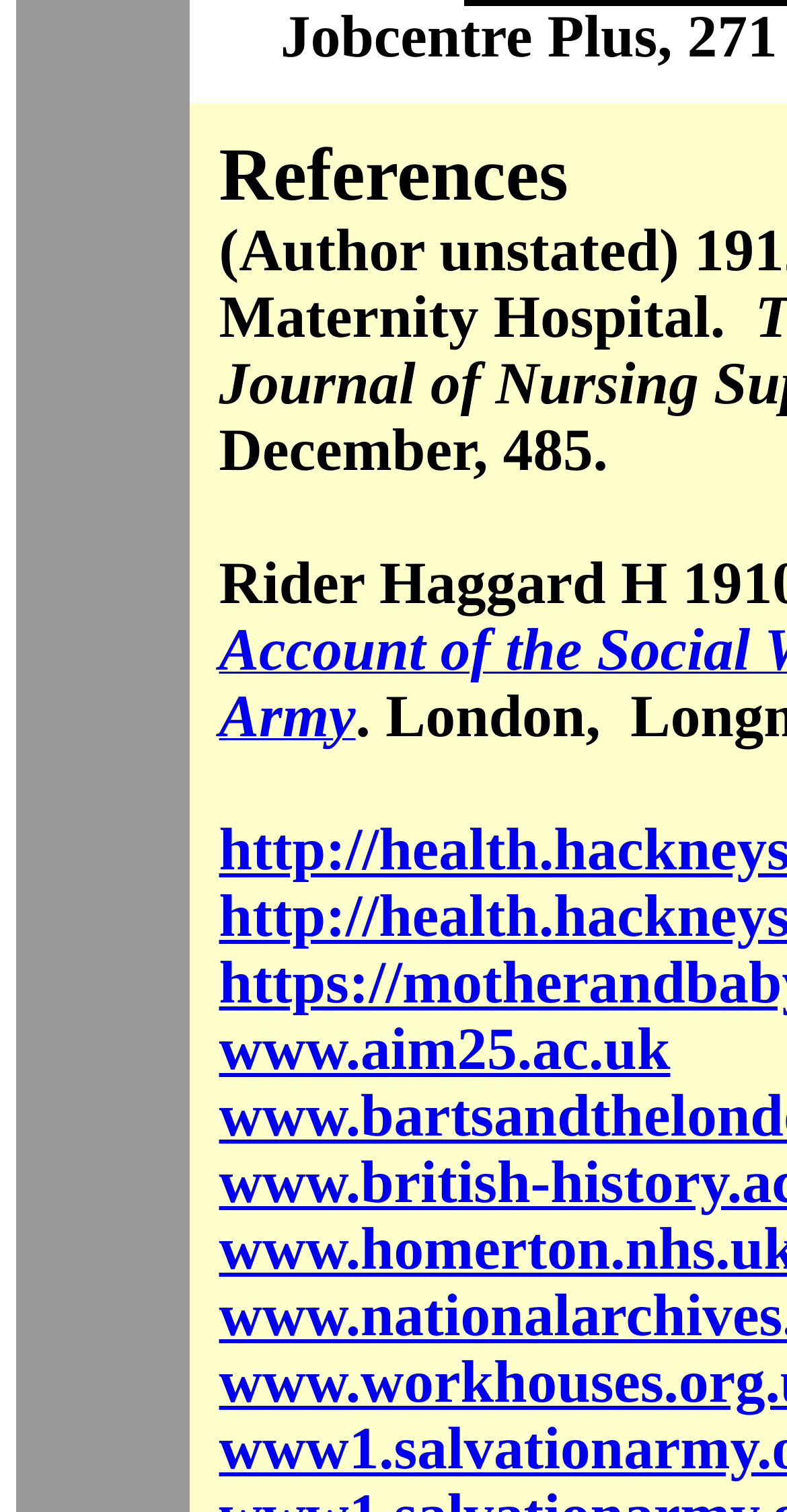Please specify the bounding box coordinates in the format (top-left x, top-left y, bottom-right x, bottom-right y), with values ranging from 0 to 1. Identify the bounding box for the UI component described as follows: www.aim25.ac.uk

[0.278, 0.674, 0.852, 0.716]